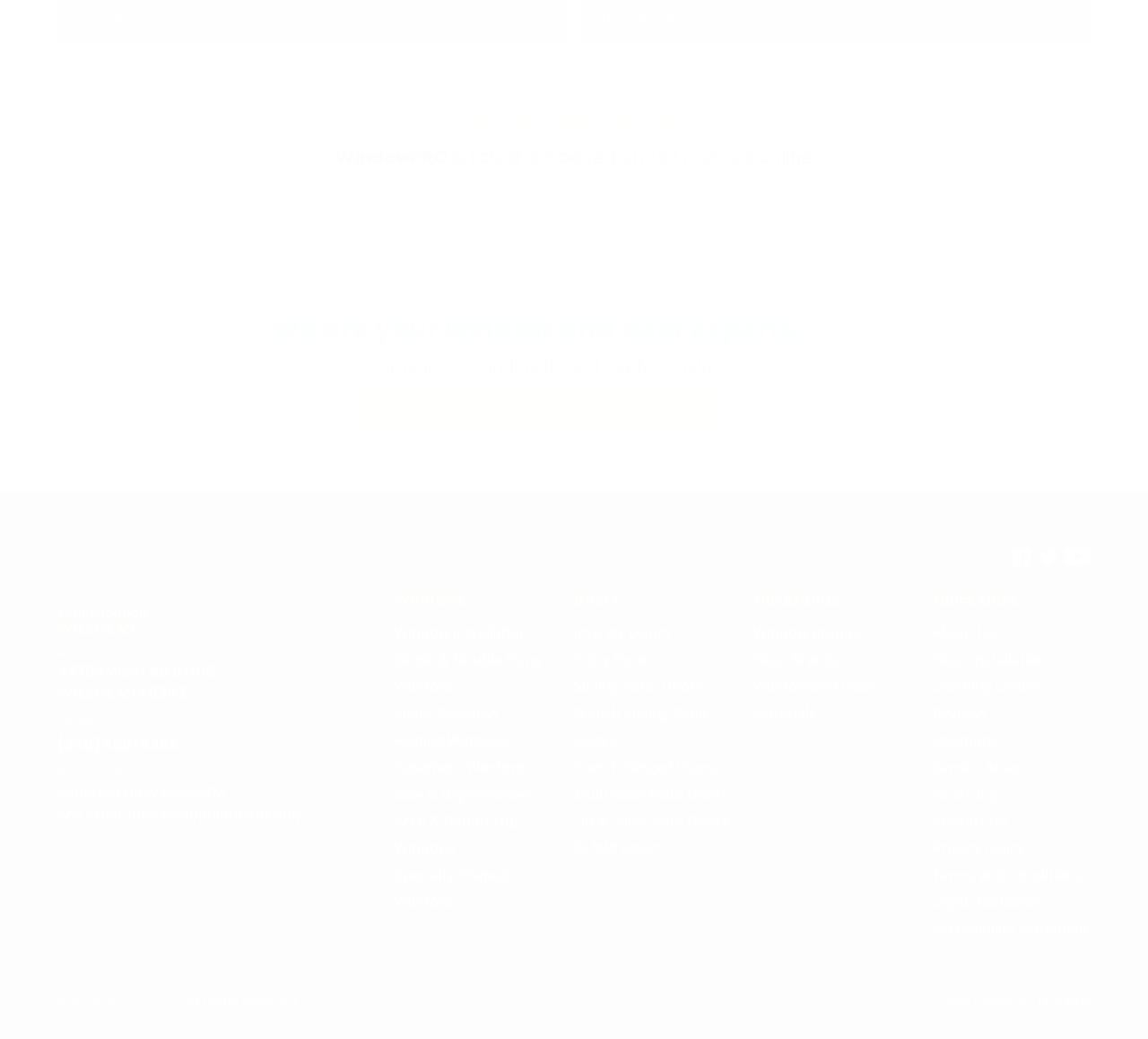Based on the visual content of the image, answer the question thoroughly: What is the business phone number of WindowPRO?

The business phone number of WindowPRO is (248) 560-6455, which is displayed as a link with ID 719, indicating that it is clickable.